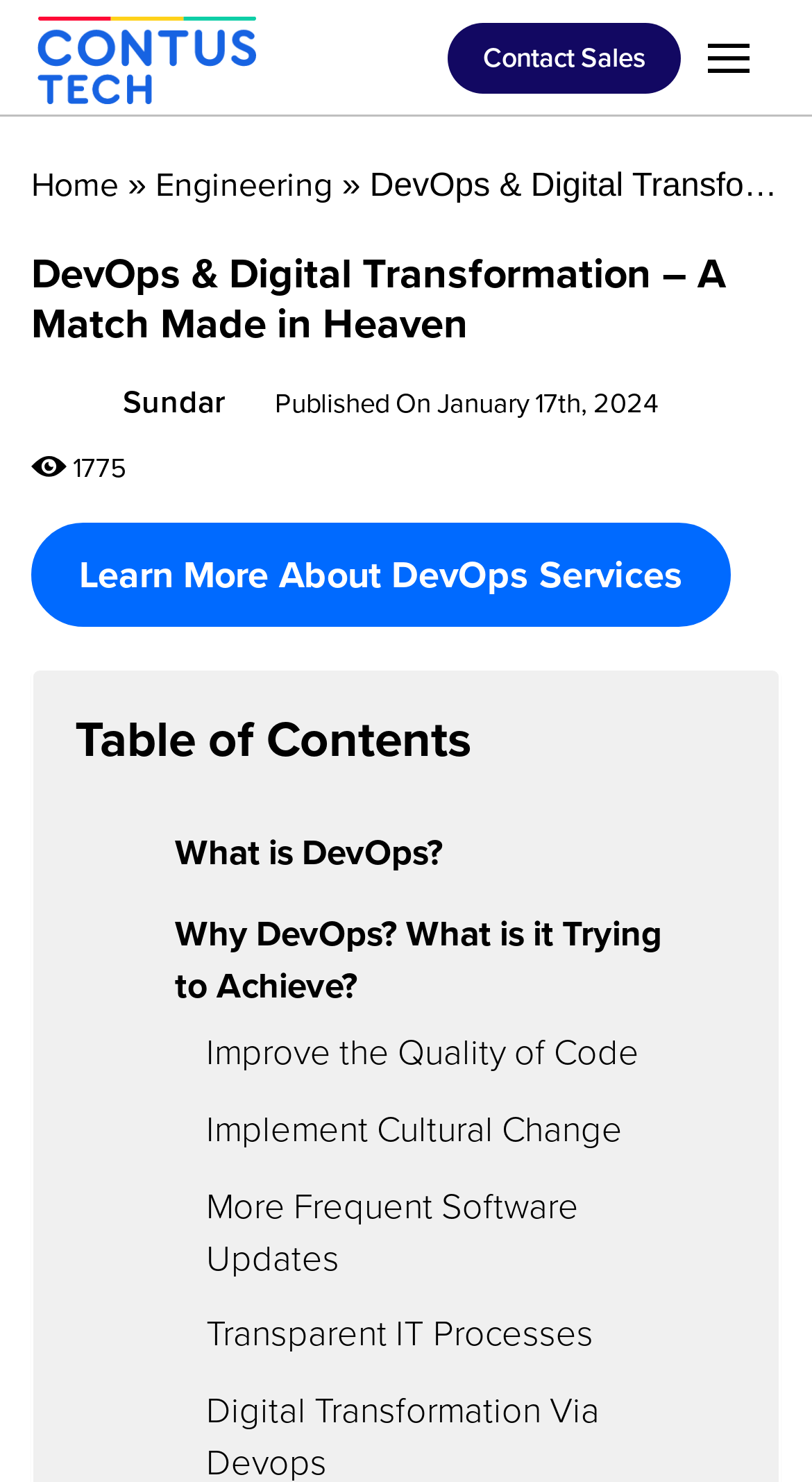Describe the webpage meticulously, covering all significant aspects.

The webpage is about DevOps and digital transformation, with a focus on its philosophy and benefits. At the top, there is a heading "CONTUS TECH" with a link to the same, positioned on the left side of the page. To the right of this heading, there are two links, one being "Contact Sales". Below these elements, there is a navigation section with breadcrumbs, displaying links to "Home" and "Engineering", separated by a "»" symbol.

The main heading "DevOps & Digital Transformation – A Match Made in Heaven" is centered on the page, followed by a link to the author "Sundar" and a publication date "January 17th, 2024". On the left side, there is a small image, accompanied by the text "1775".

The main content of the page is divided into sections, with a prominent link "Learn More About DevOps Services" at the top. Below this, there is a table of contents with links to various sections, including "What is DevOps?", "Why DevOps? What is it Trying to Achieve?", and others. These sections are listed in a vertical order, with each link describing a specific aspect of DevOps, such as improving code quality, implementing cultural change, and more.